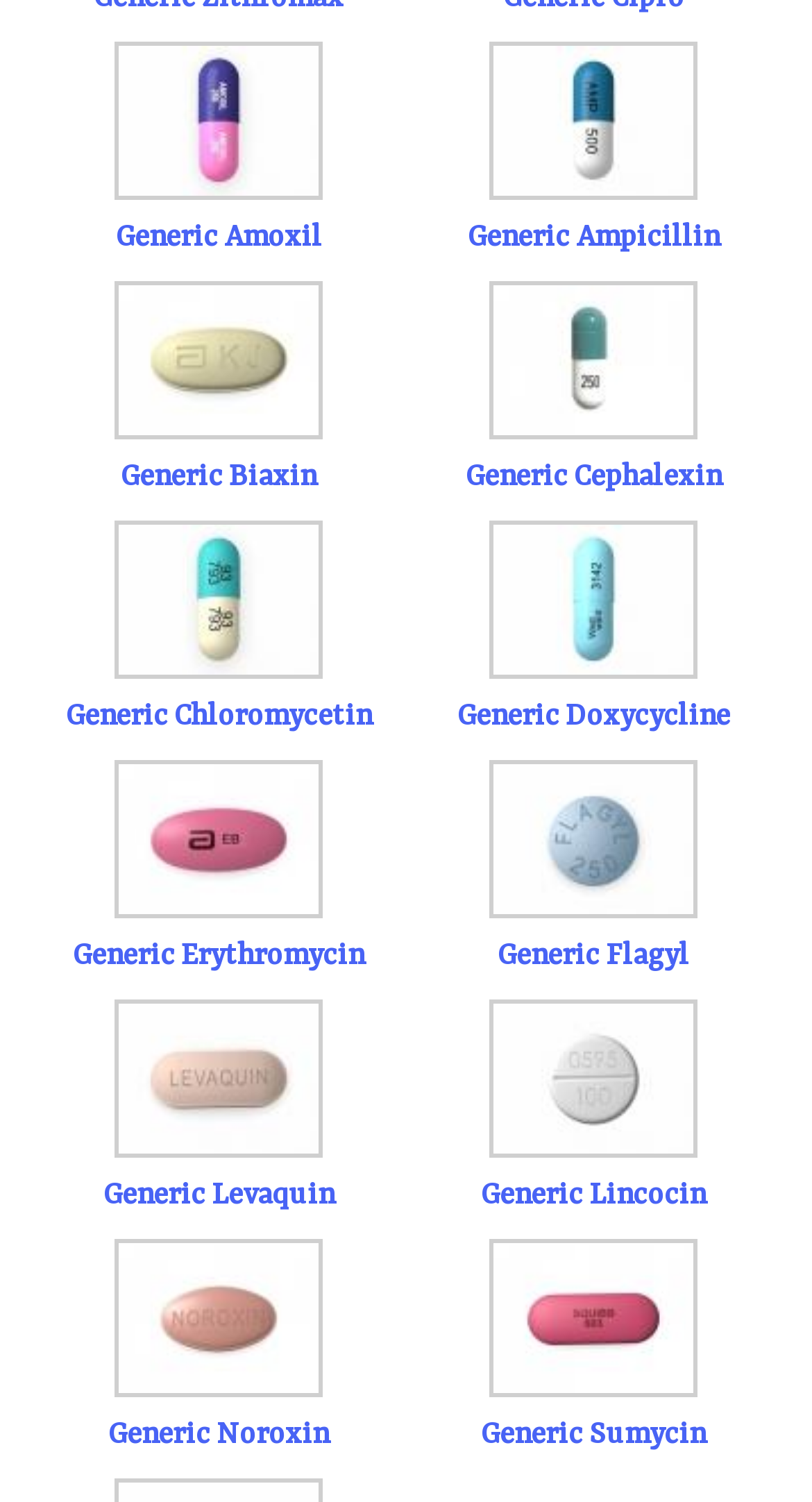Pinpoint the bounding box coordinates of the clickable area necessary to execute the following instruction: "View Generic Erythromycin". The coordinates should be given as four float numbers between 0 and 1, namely [left, top, right, bottom].

[0.09, 0.625, 0.449, 0.647]